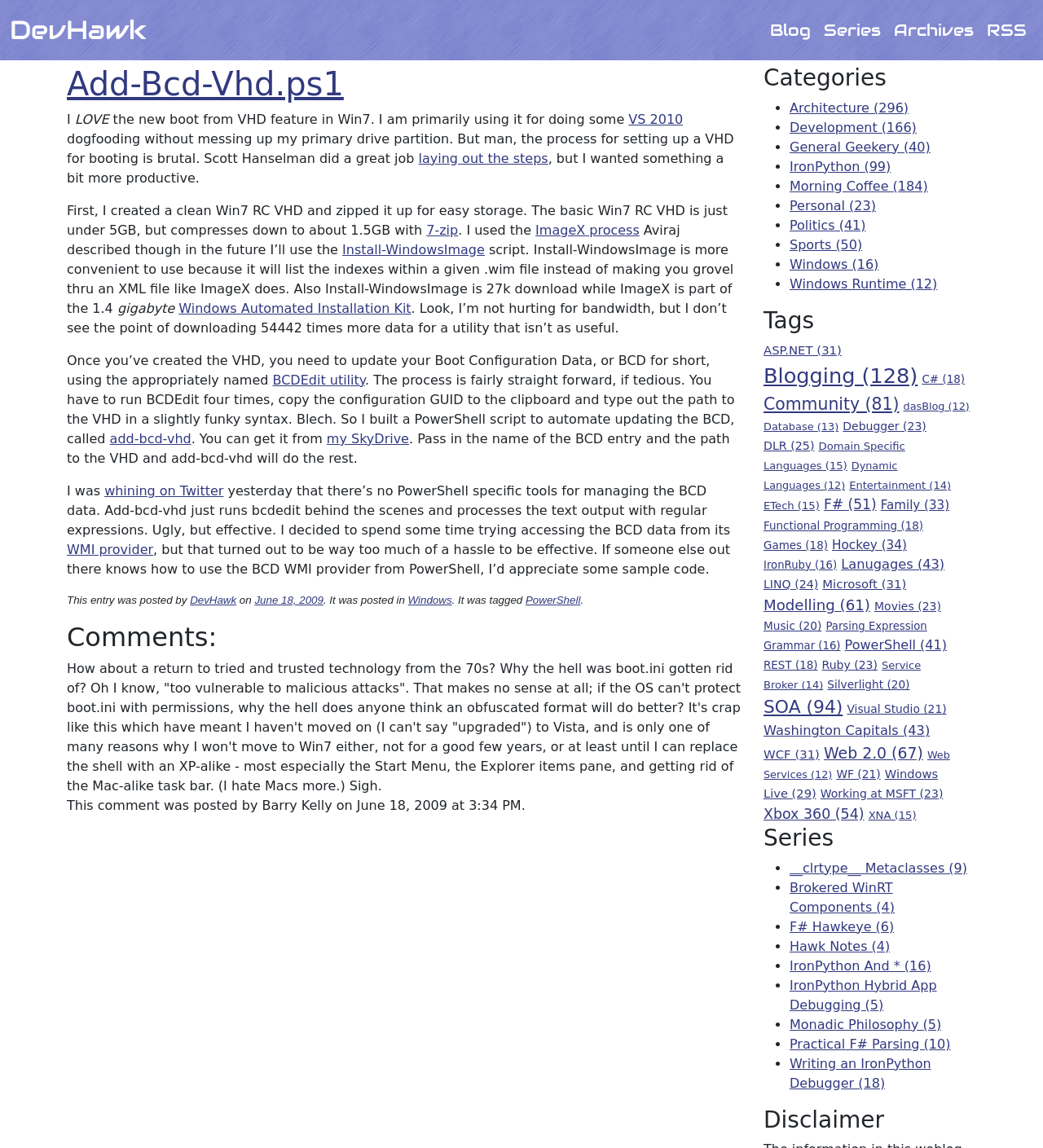Please provide a detailed answer to the question below based on the screenshot: 
How many comments are there in the blog post?

There is one comment in the blog post which is mentioned in the static text element with bounding box coordinates [0.064, 0.576, 0.71, 0.692].